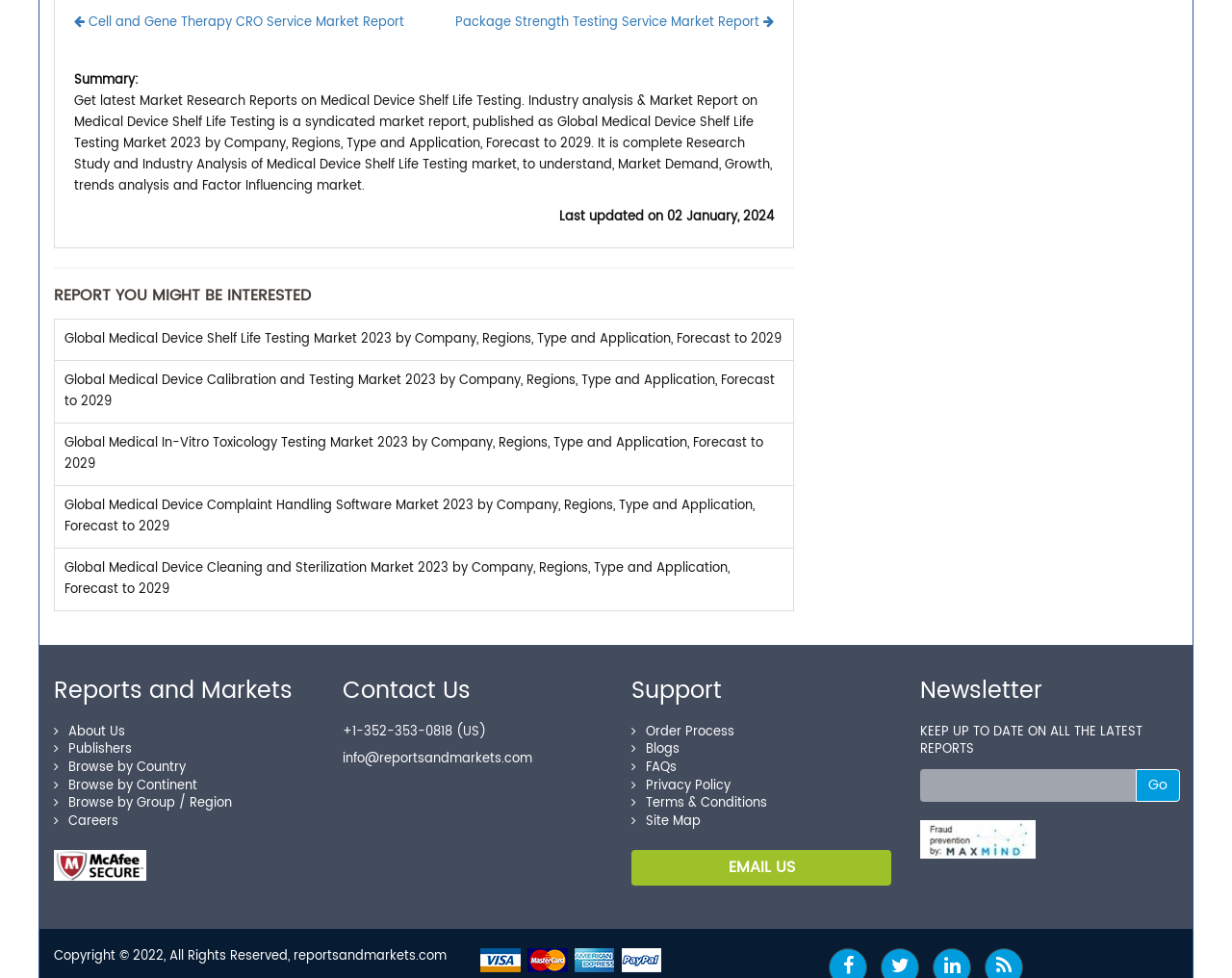Find the bounding box coordinates of the area to click in order to follow the instruction: "Subscribe to the newsletter".

[0.747, 0.786, 0.923, 0.82]